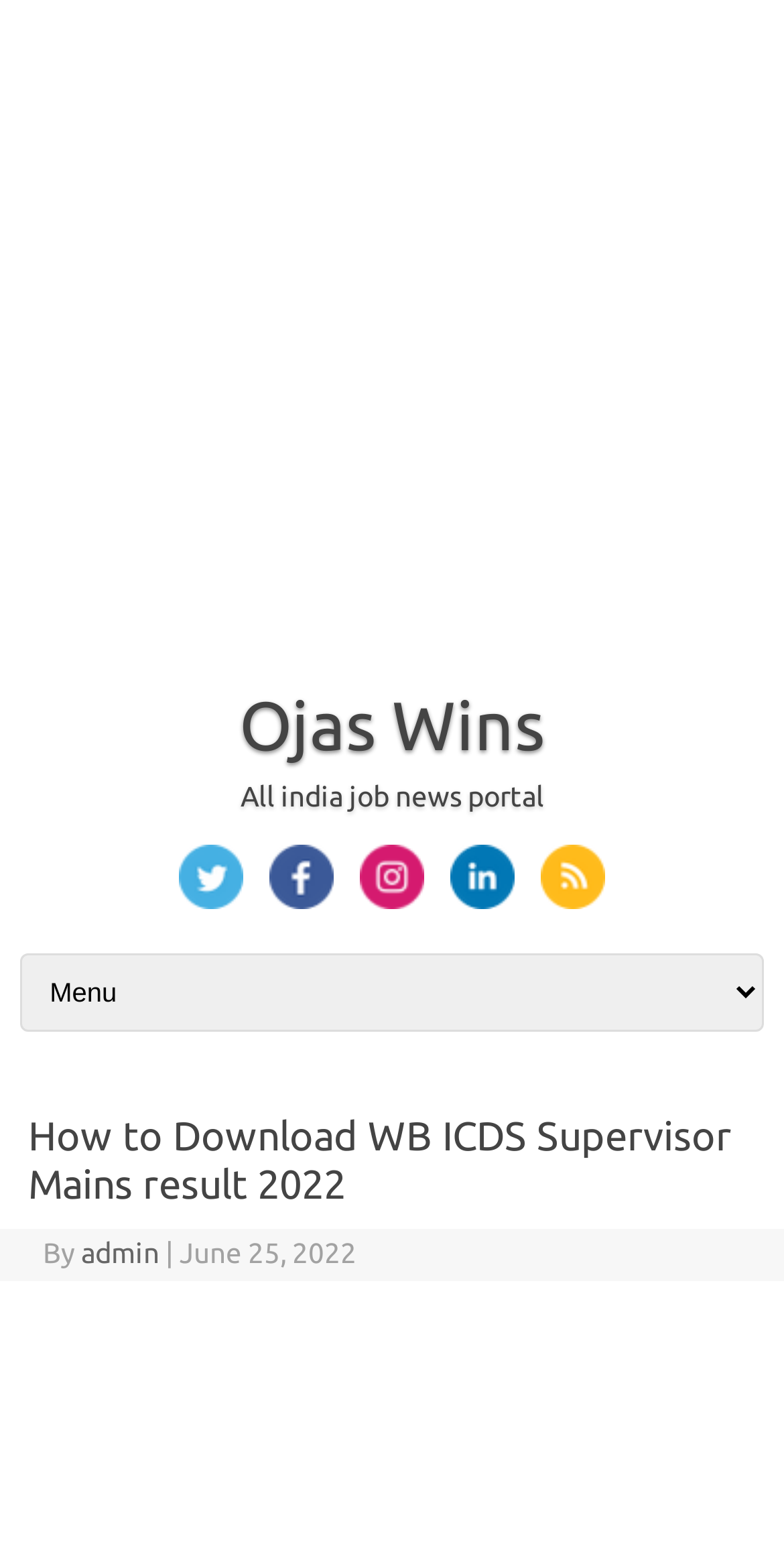Identify the bounding box coordinates of the area that should be clicked in order to complete the given instruction: "Follow us on Facebook". The bounding box coordinates should be four float numbers between 0 and 1, i.e., [left, top, right, bottom].

[0.331, 0.569, 0.438, 0.589]